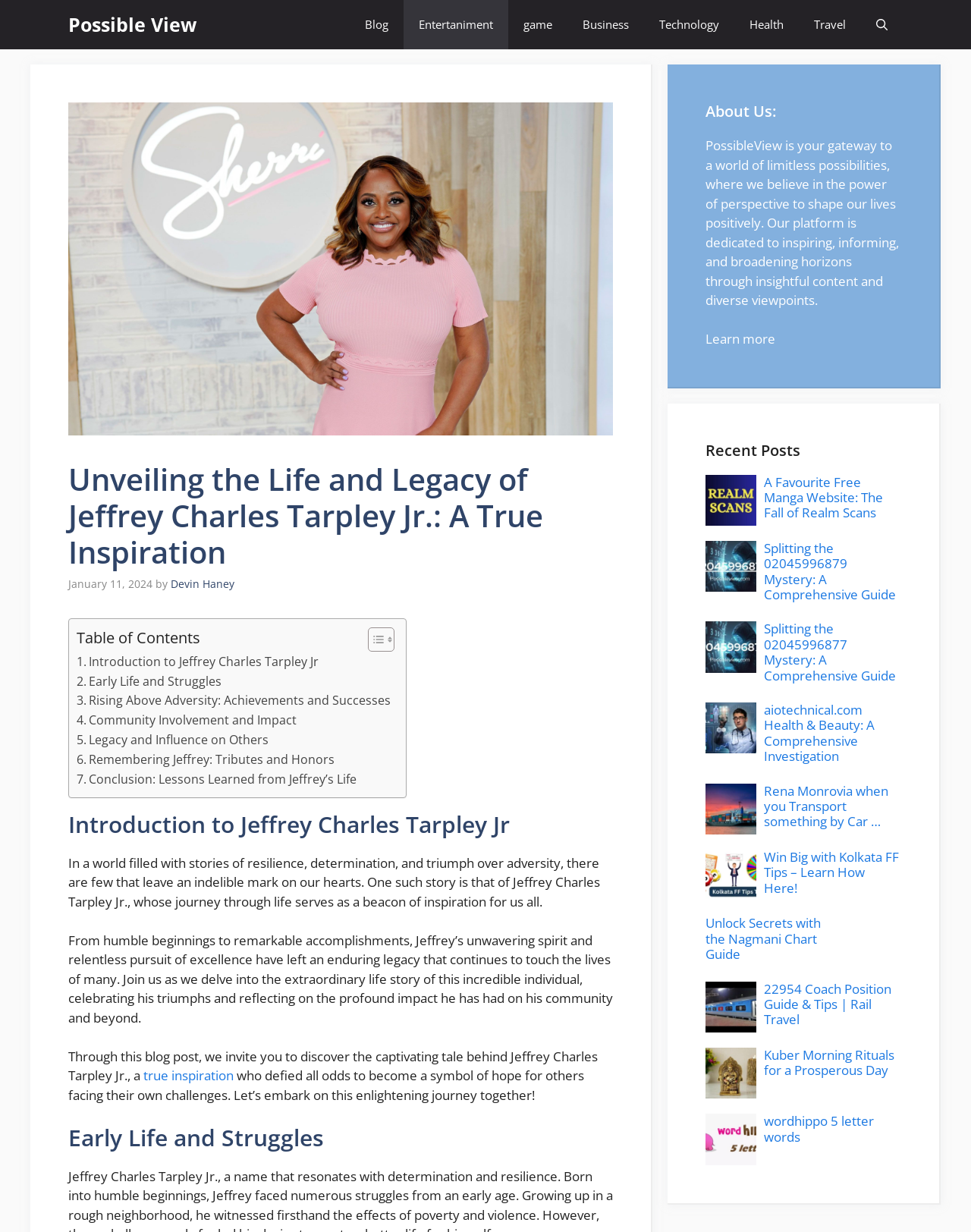Locate the bounding box coordinates of the element that should be clicked to fulfill the instruction: "Click on the 'Possible View' link".

[0.07, 0.0, 0.202, 0.04]